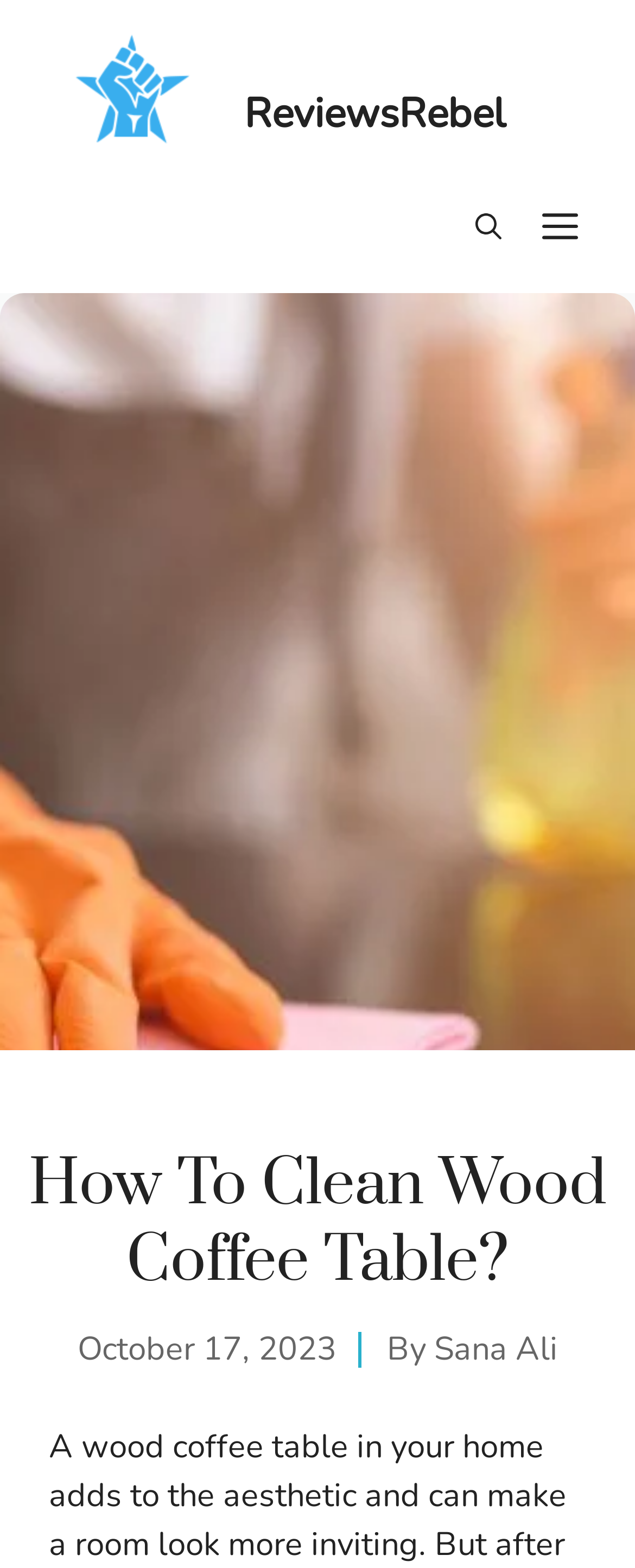Please find the bounding box coordinates in the format (top-left x, top-left y, bottom-right x, bottom-right y) for the given element description. Ensure the coordinates are floating point numbers between 0 and 1. Description: Sana Ali

[0.683, 0.846, 0.878, 0.874]